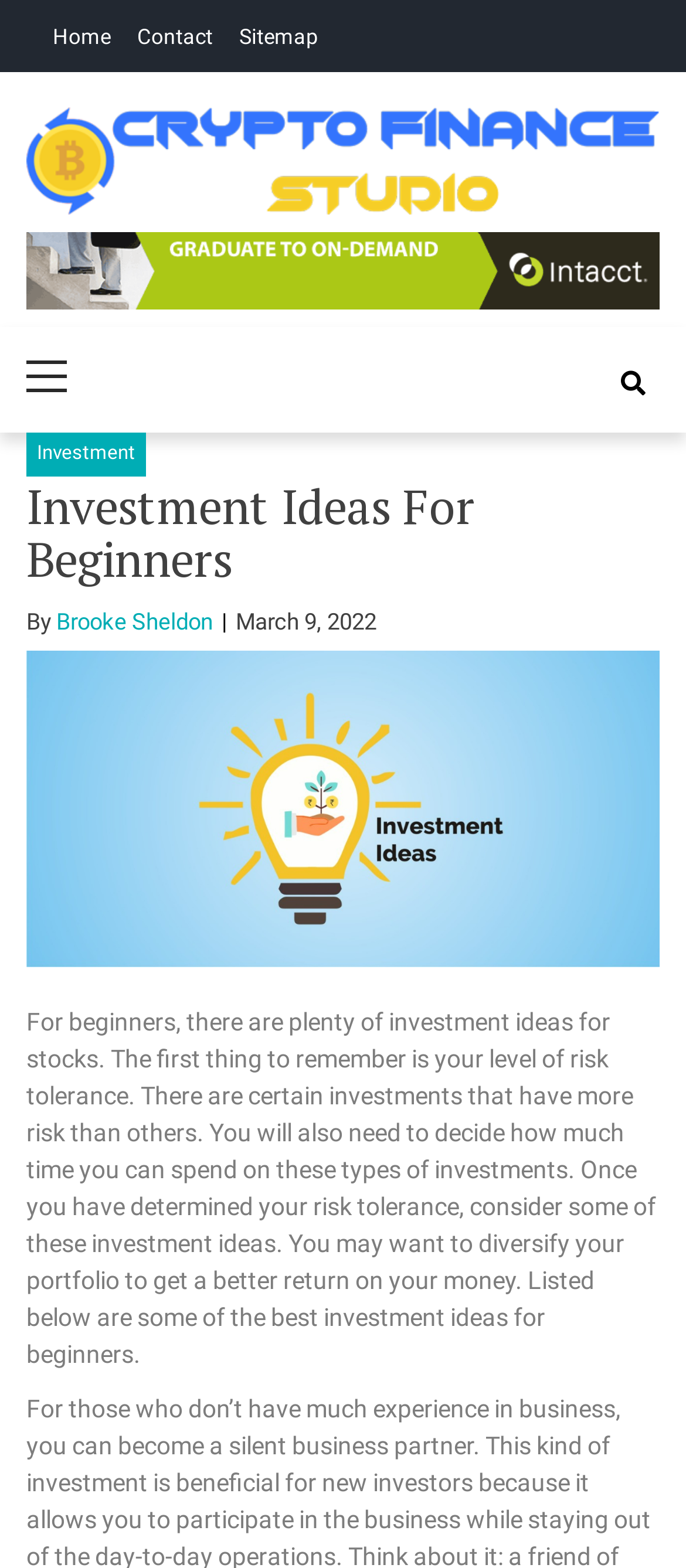From the element description: "Crypto Finance Studio", extract the bounding box coordinates of the UI element. The coordinates should be expressed as four float numbers between 0 and 1, in the order [left, top, right, bottom].

[0.127, 0.131, 0.912, 0.246]